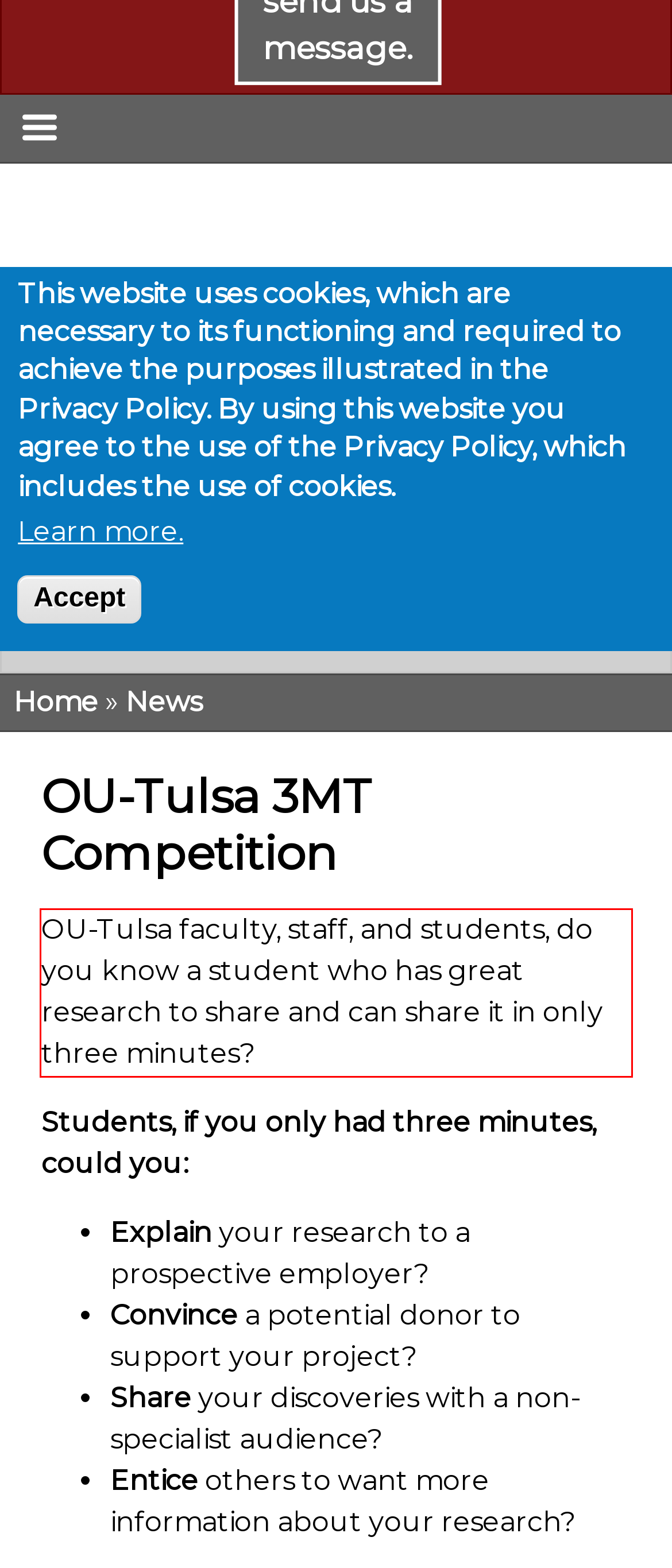You have a screenshot with a red rectangle around a UI element. Recognize and extract the text within this red bounding box using OCR.

OU-Tulsa faculty, staff, and students, do you know a student who has great research to share and can share it in only three minutes?